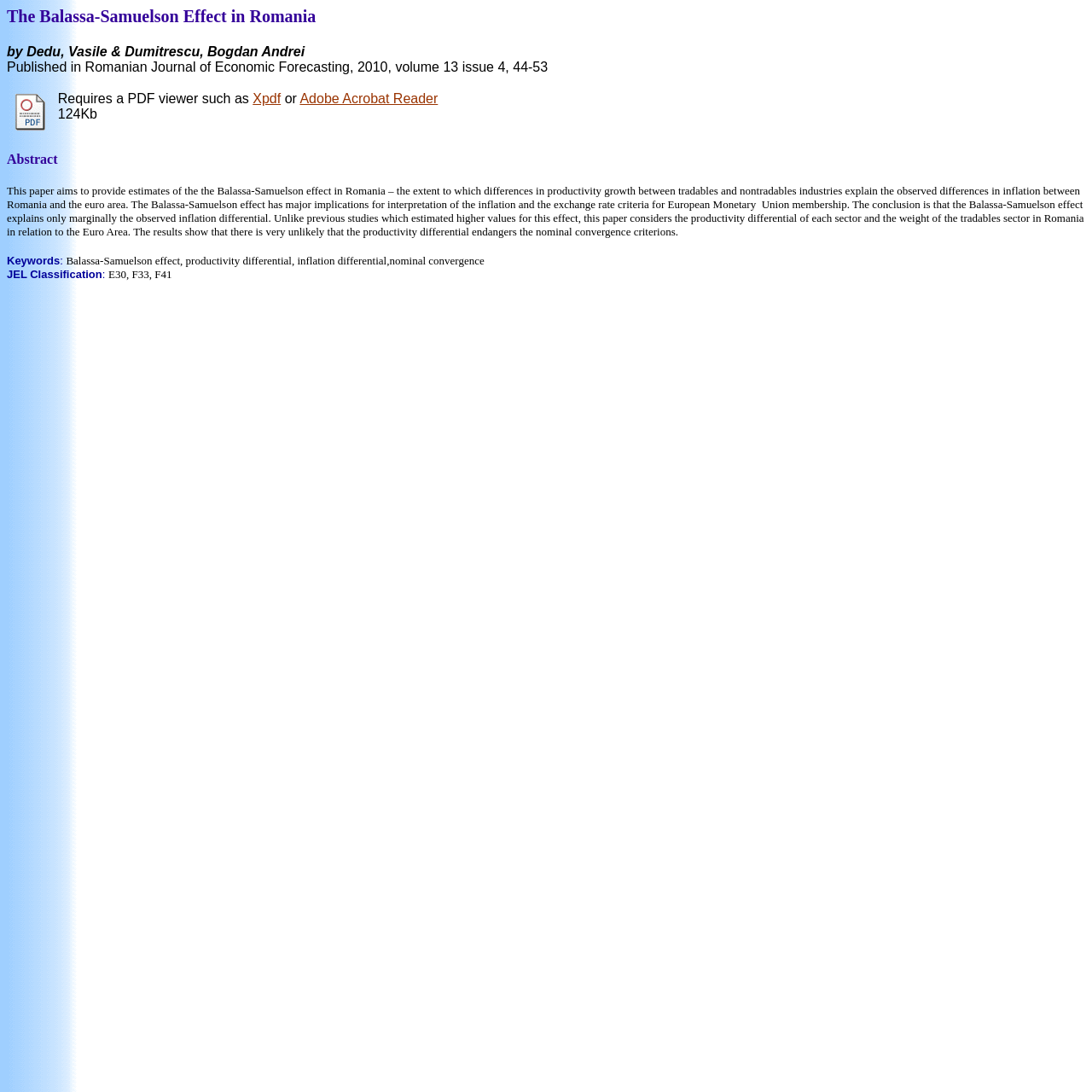Please locate and retrieve the main header text of the webpage.

The Balassa-Samuelson Effect in Romania